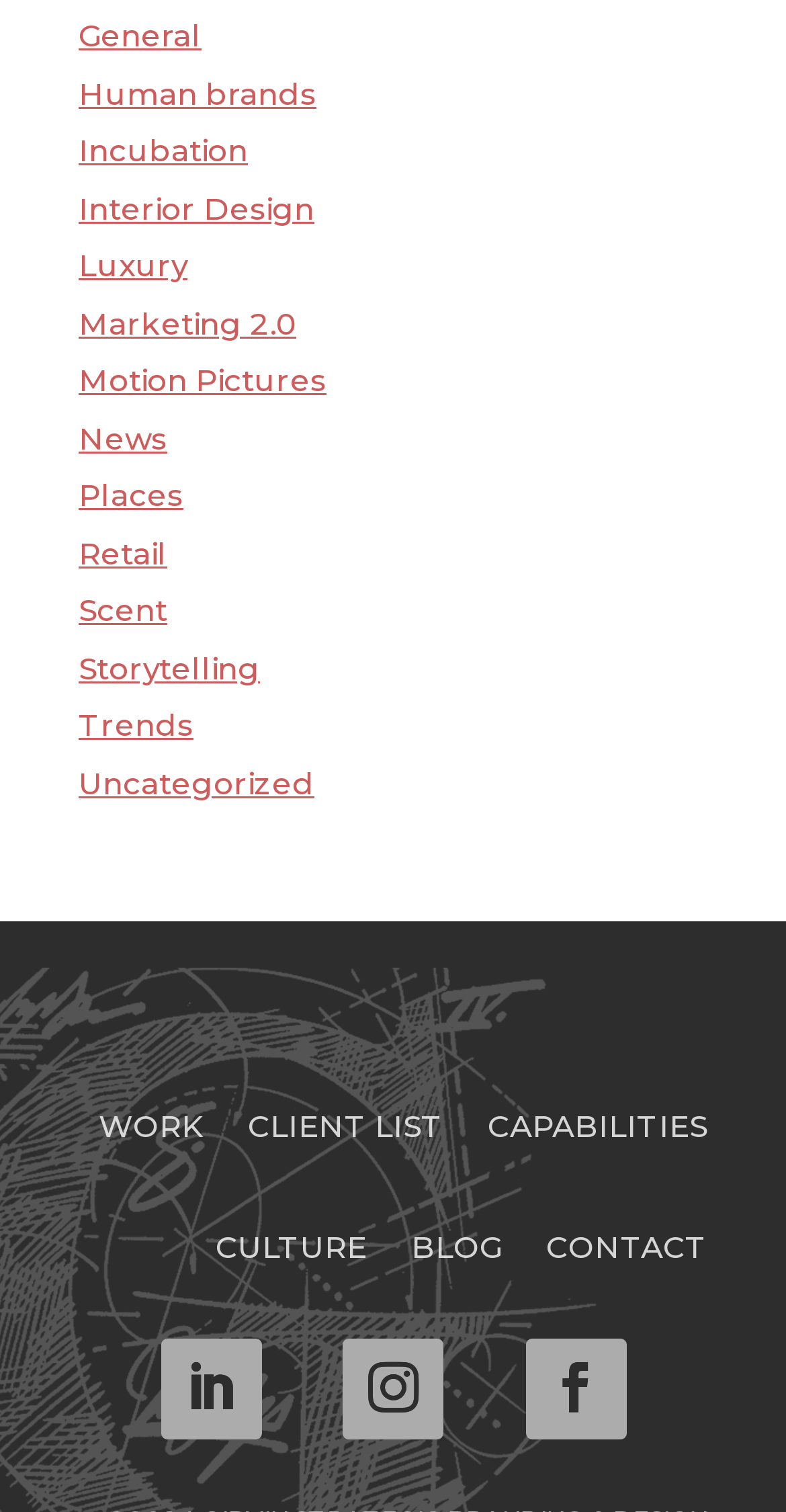Determine the bounding box coordinates for the UI element described. Format the coordinates as (top-left x, top-left y, bottom-right x, bottom-right y) and ensure all values are between 0 and 1. Element description: ENGLISH VERSION

None